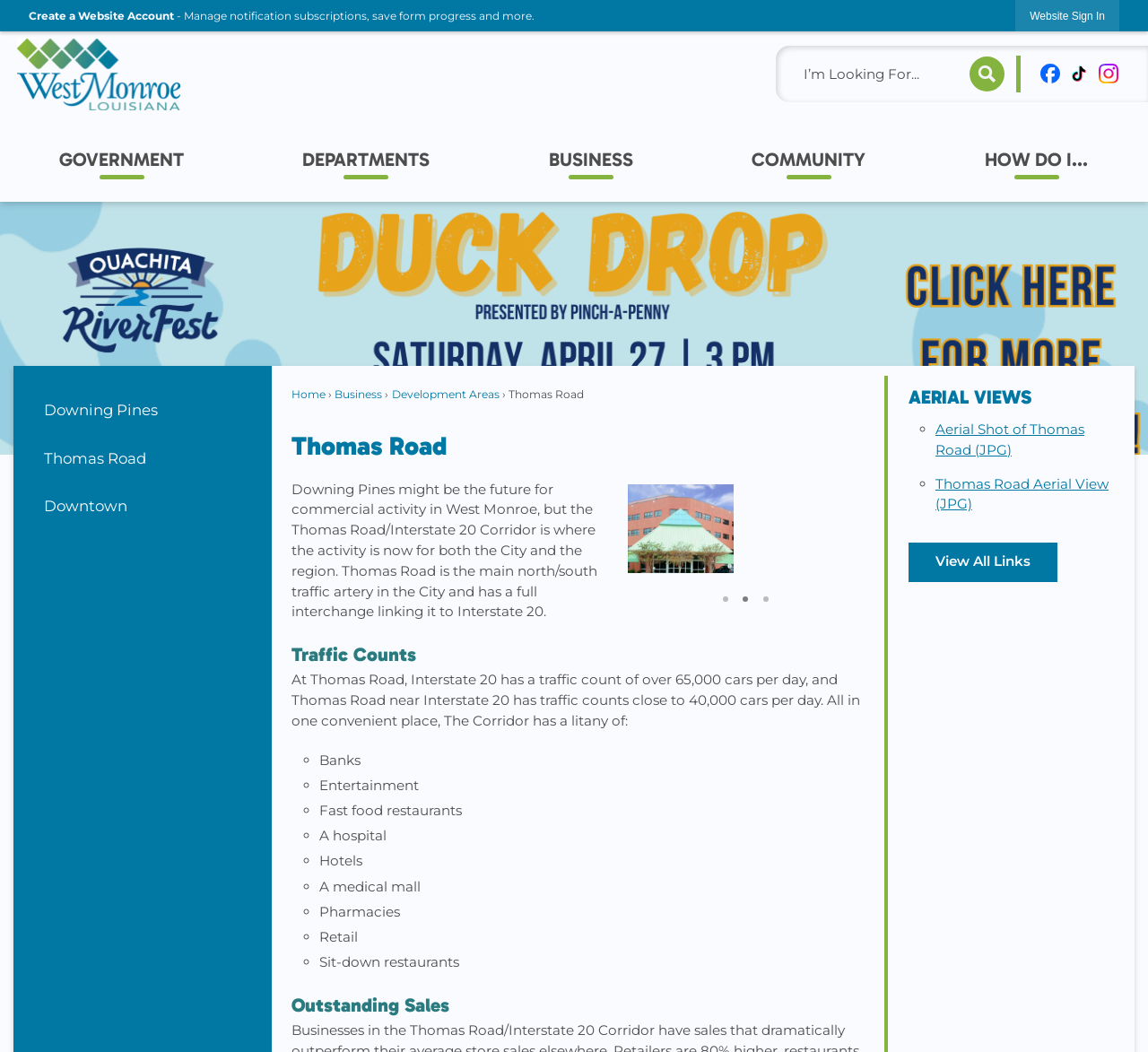What is the purpose of the 'Next' and 'Previous' buttons?
Refer to the image and provide a one-word or short phrase answer.

To navigate a slideshow